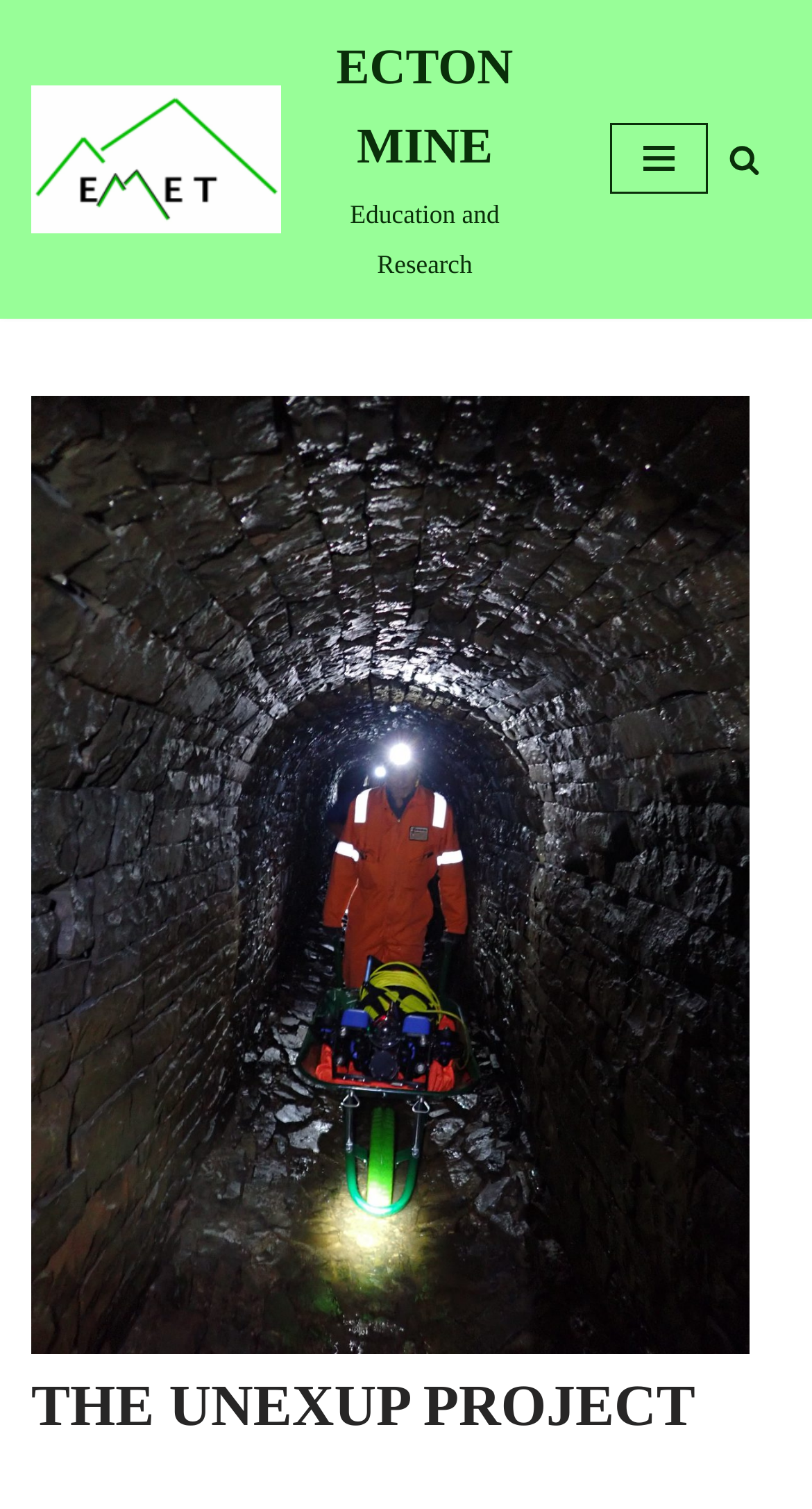How many links are present in the top navigation bar?
From the image, respond using a single word or phrase.

3